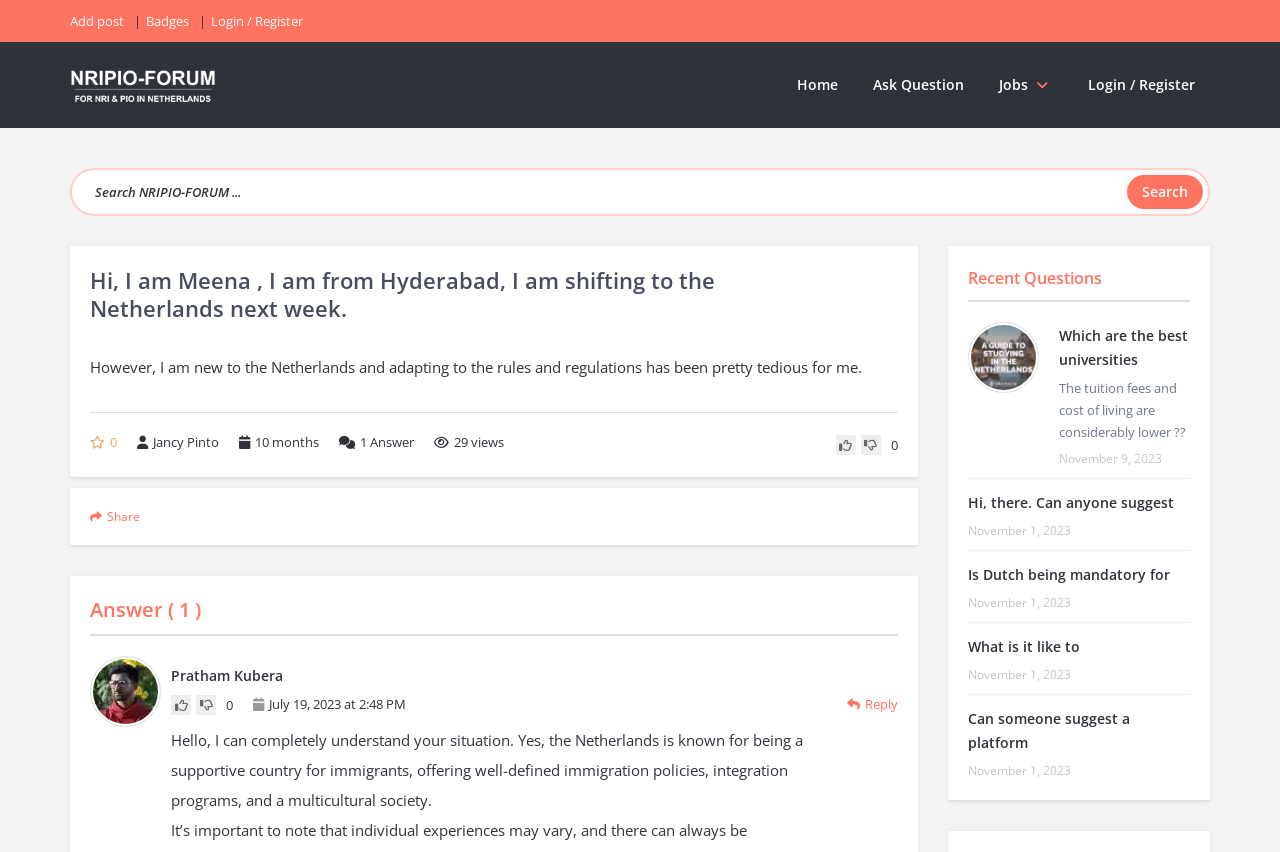Locate the bounding box coordinates of the element that needs to be clicked to carry out the instruction: "Search for something in the forum". The coordinates should be given as four float numbers ranging from 0 to 1, i.e., [left, top, right, bottom].

[0.055, 0.197, 0.945, 0.254]